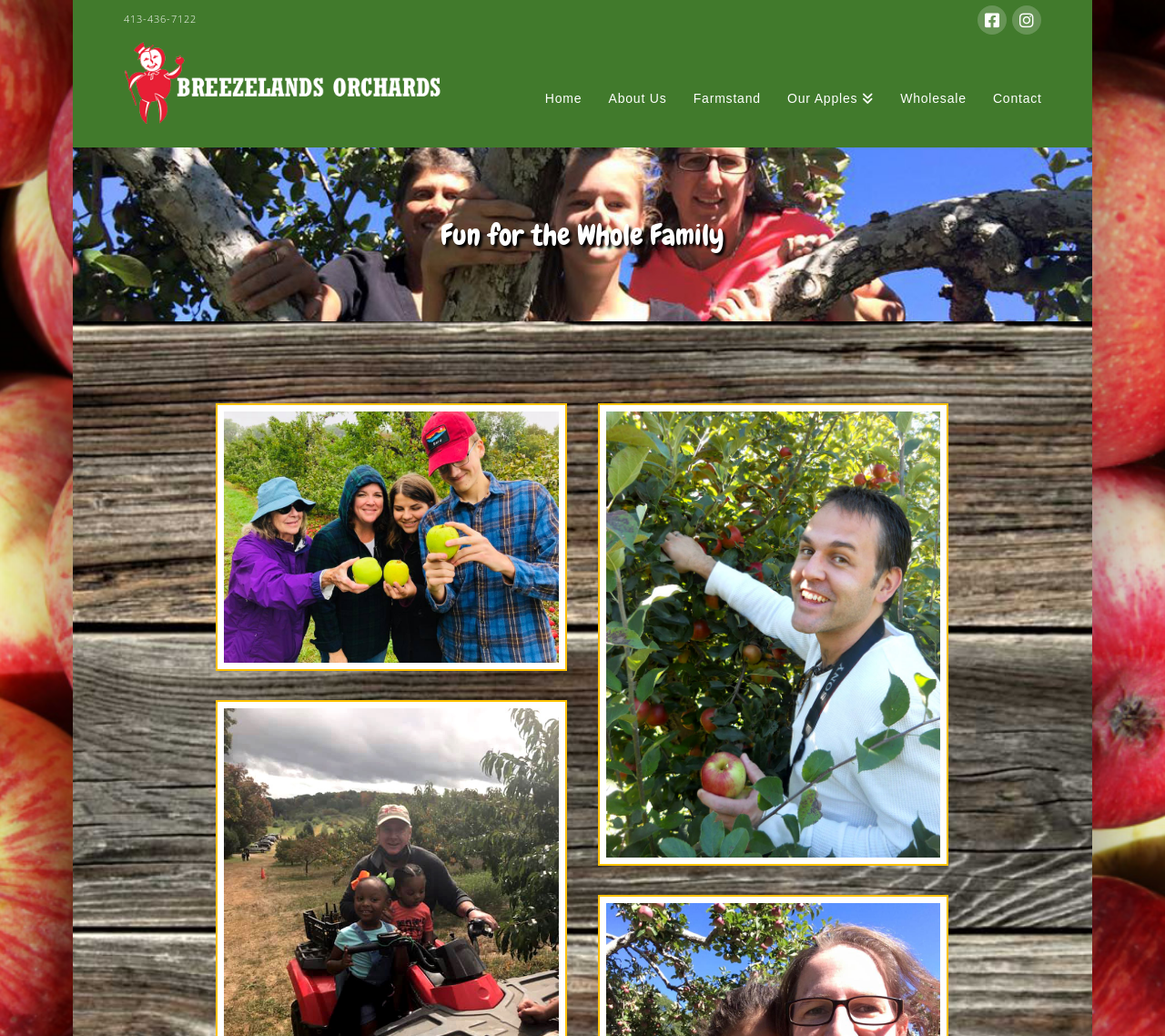Please specify the bounding box coordinates of the area that should be clicked to accomplish the following instruction: "Call the orchard". The coordinates should consist of four float numbers between 0 and 1, i.e., [left, top, right, bottom].

[0.106, 0.011, 0.169, 0.025]